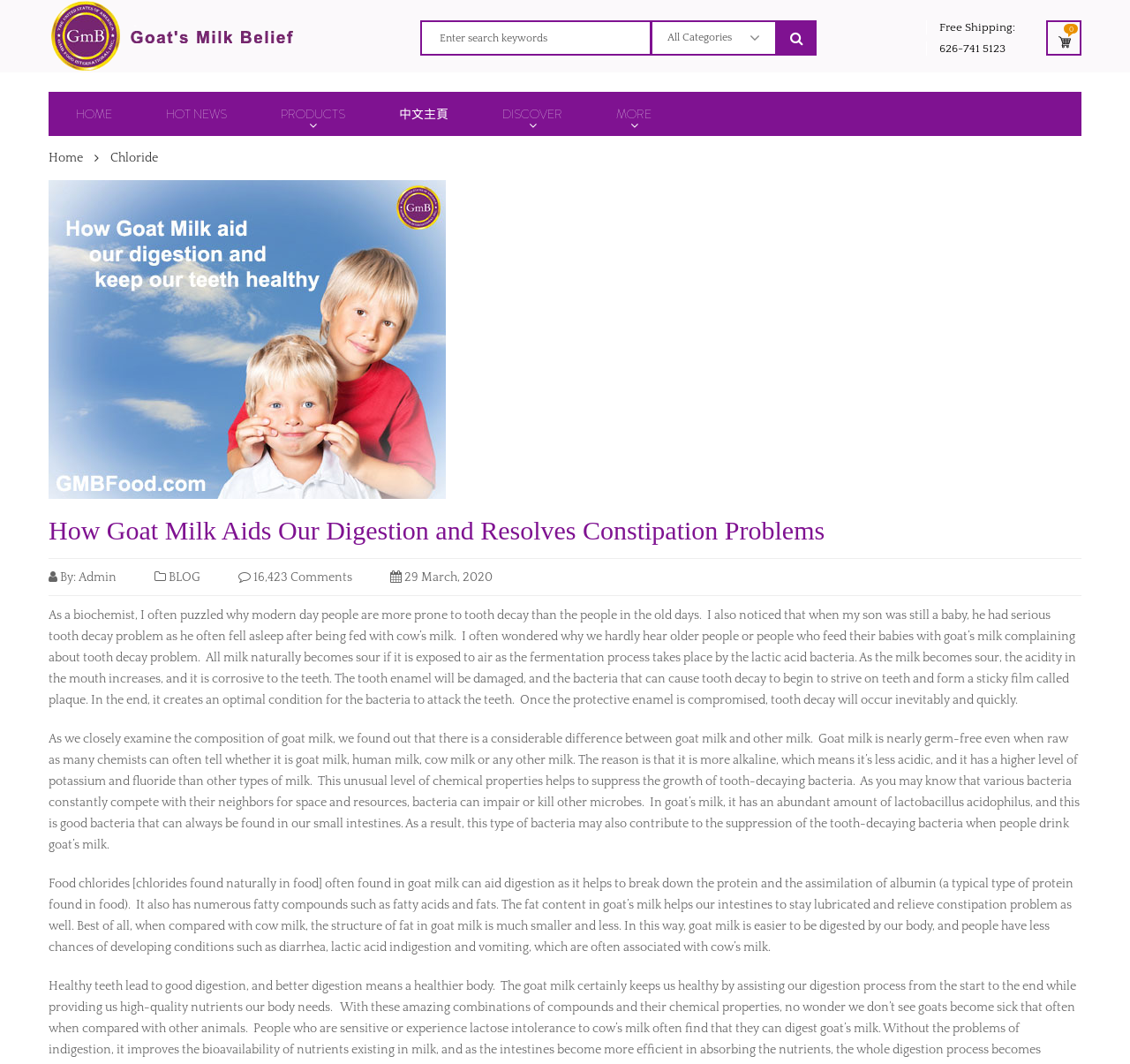Provide your answer to the question using just one word or phrase: What is the date of the latest article?

29 March, 2020